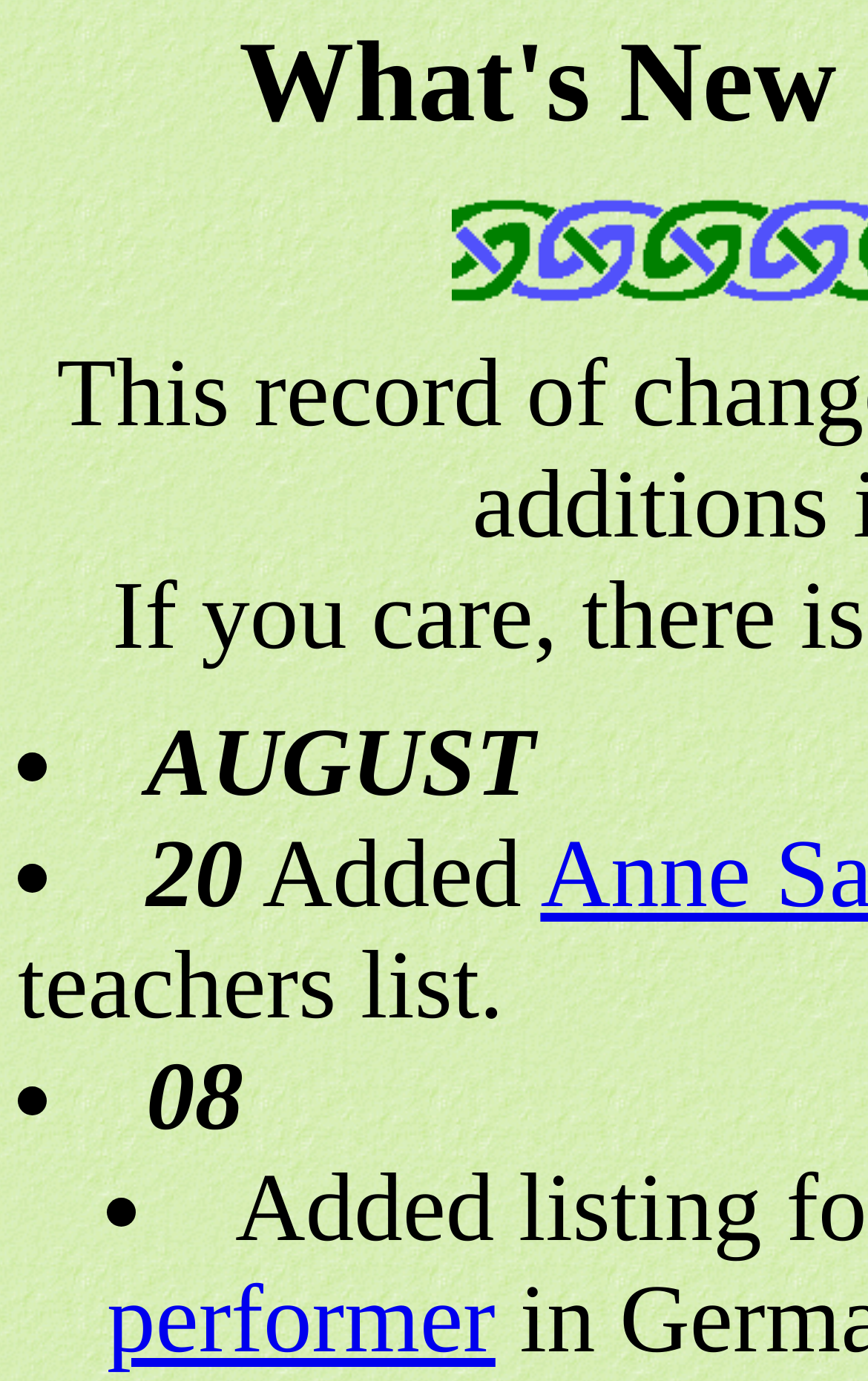What is the date mentioned in the second list item?
Please describe in detail the information shown in the image to answer the question.

I looked at the second list item, which contains the text '20' and 'AUGUST'. Therefore, the date mentioned is 20 August.